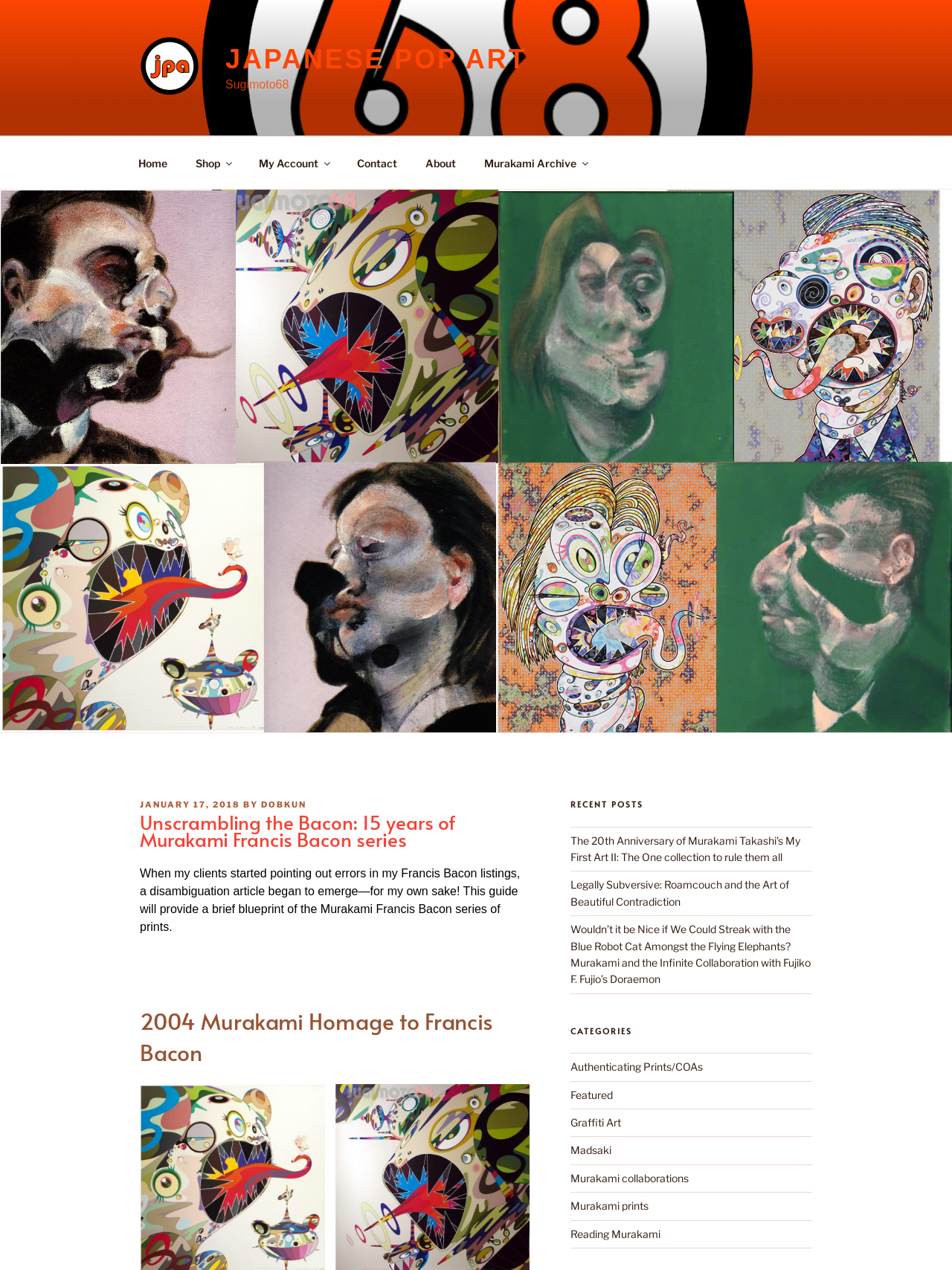Please extract and provide the main headline of the webpage.

Unscrambling the Bacon: 15 years of Murakami Francis Bacon series